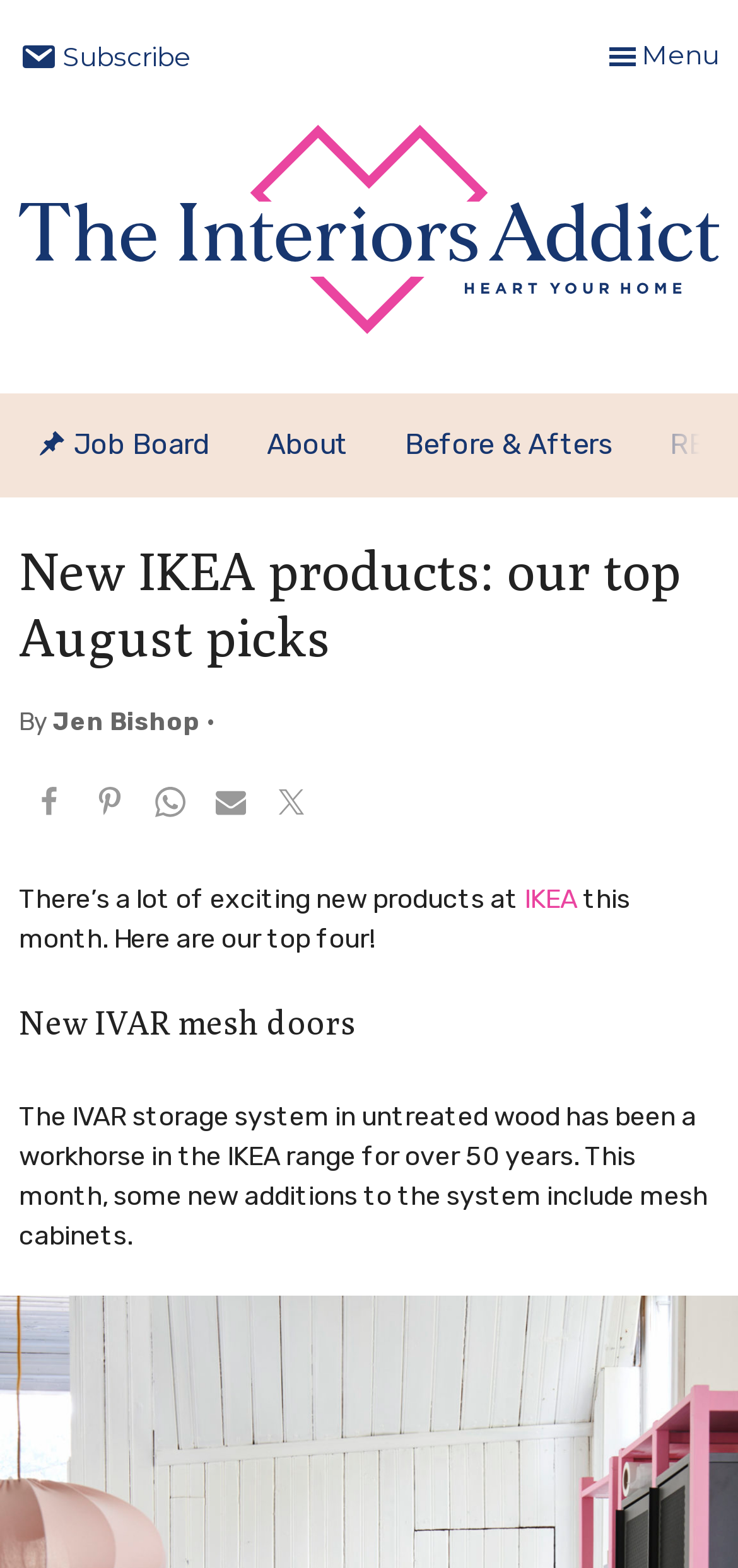Determine the bounding box coordinates of the element's region needed to click to follow the instruction: "Toggle the menu". Provide these coordinates as four float numbers between 0 and 1, formatted as [left, top, right, bottom].

[0.818, 0.024, 0.974, 0.048]